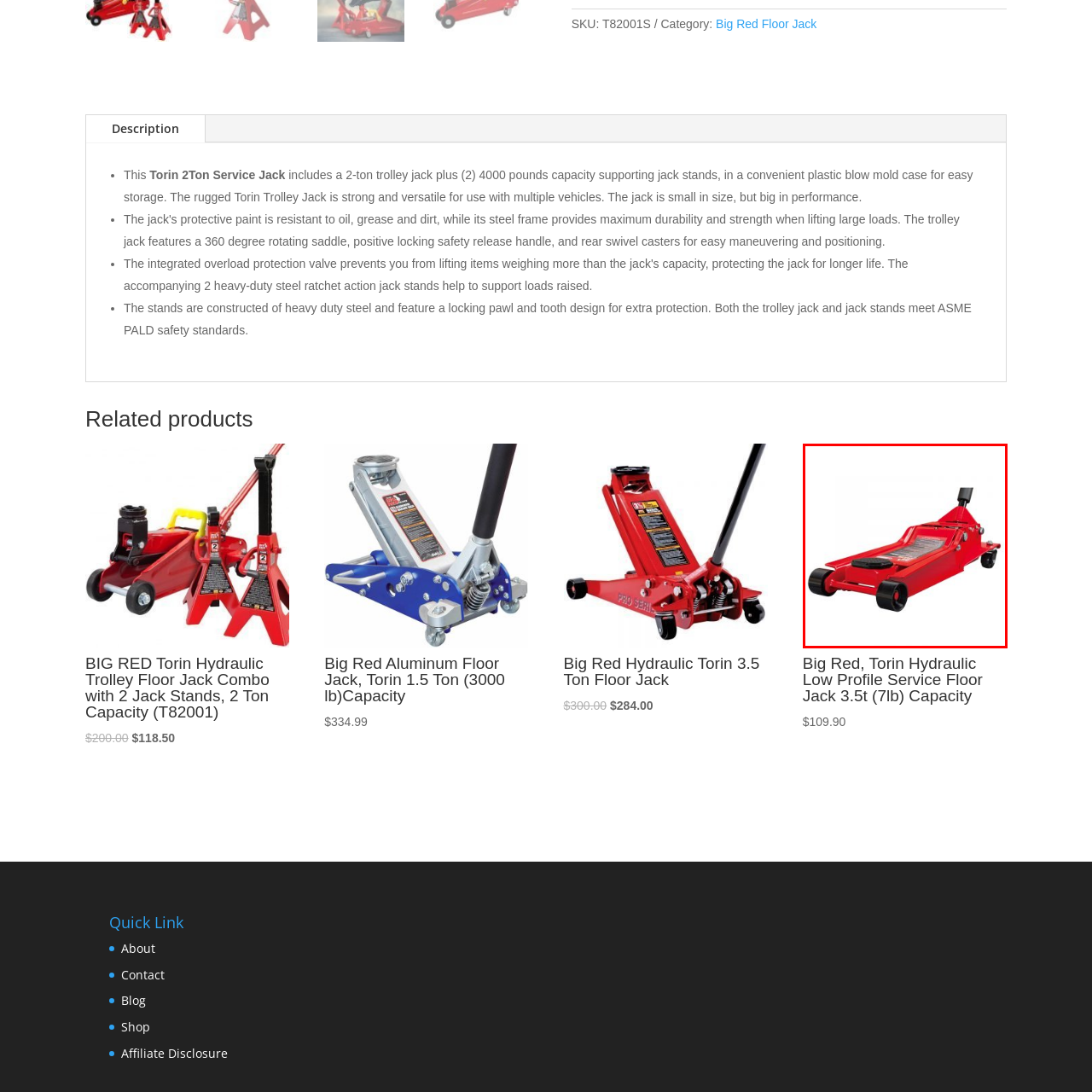What is the purpose of the small rubber wheels on the jack?
Observe the image inside the red bounding box carefully and answer the question in detail.

According to the caption, the small rubber wheels on the jack are equipped for smooth movement while positioning it under the vehicle, which implies that their purpose is to facilitate easy and smooth movement.